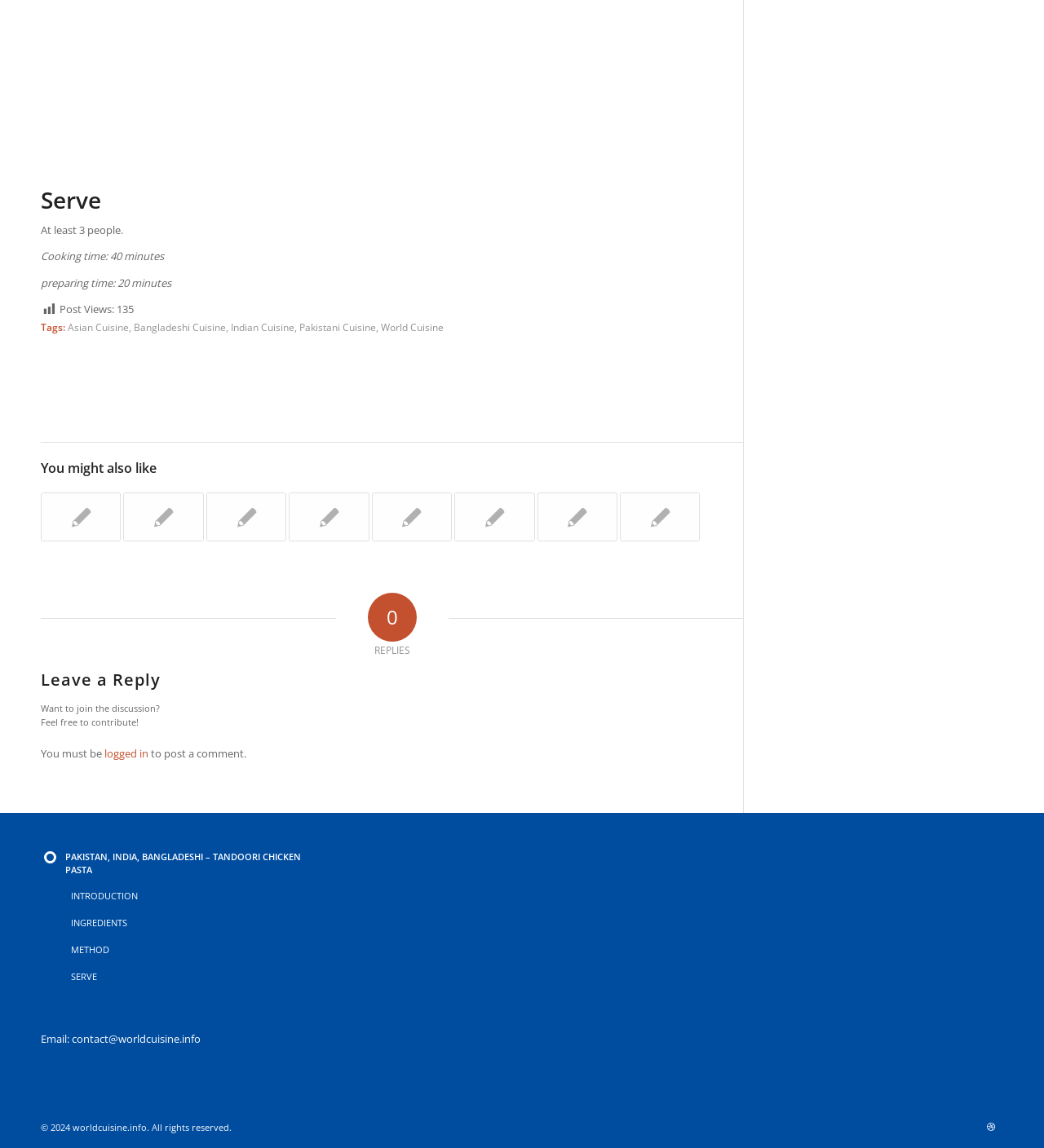What is the contact email address?
Based on the image, answer the question with as much detail as possible.

The contact email address can be found in the link element with the text 'contact@worldcuisine.info' which is located at the bottom of the webpage.